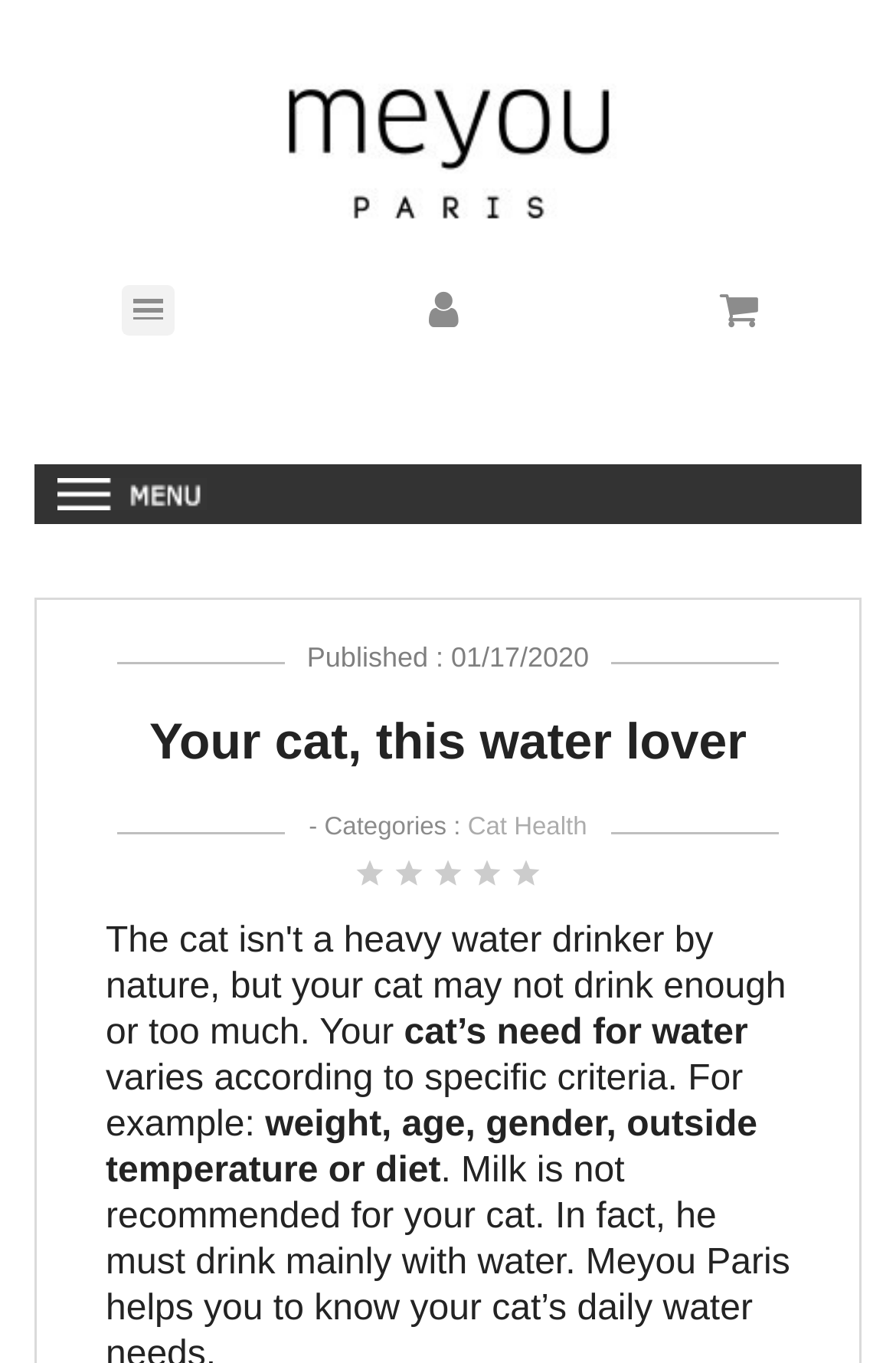What is the date of publication?
Look at the webpage screenshot and answer the question with a detailed explanation.

The date of publication can be found in the time element, which is a child of the header element. The static text 'Published : 01/17/2020' is contained within this element, indicating the date of publication.